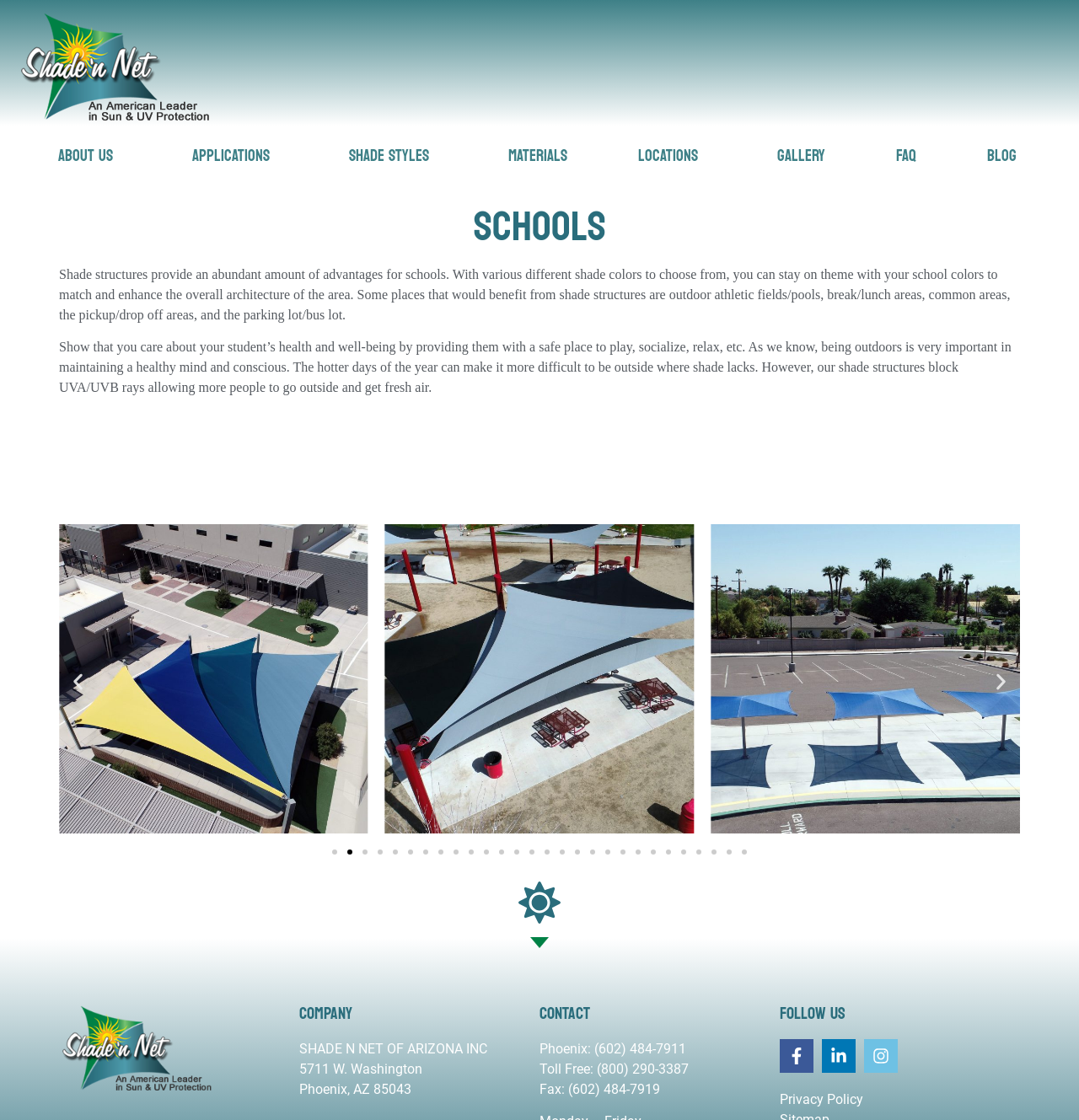Please identify the bounding box coordinates of the clickable area that will fulfill the following instruction: "Read the FAQ". The coordinates should be in the format of four float numbers between 0 and 1, i.e., [left, top, right, bottom].

[0.817, 0.131, 0.862, 0.147]